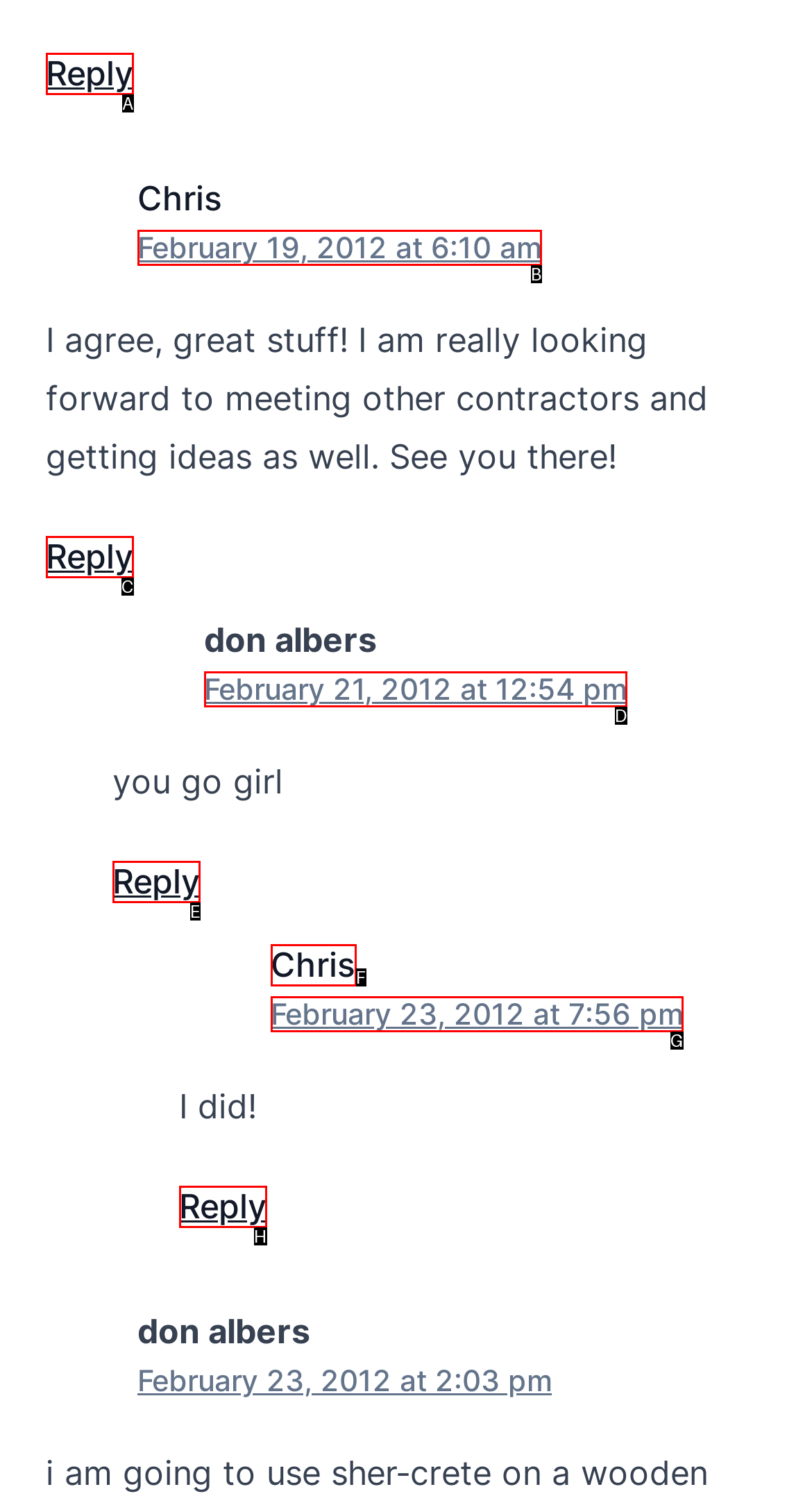Pinpoint the HTML element that fits the description: Public Domain
Answer by providing the letter of the correct option.

None